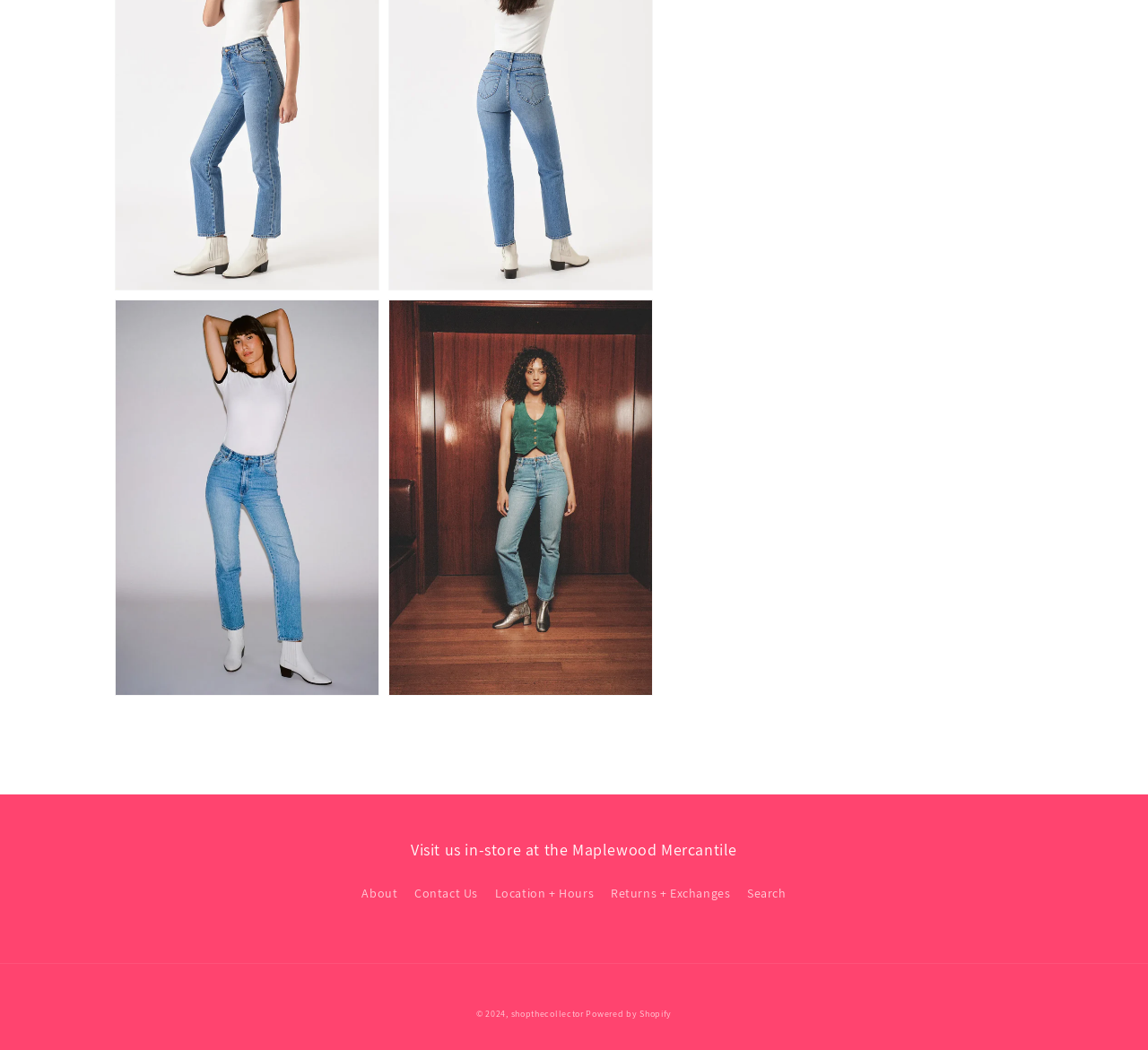Provide the bounding box coordinates for the UI element that is described by this text: "Contact Us". The coordinates should be in the form of four float numbers between 0 and 1: [left, top, right, bottom].

[0.361, 0.836, 0.416, 0.866]